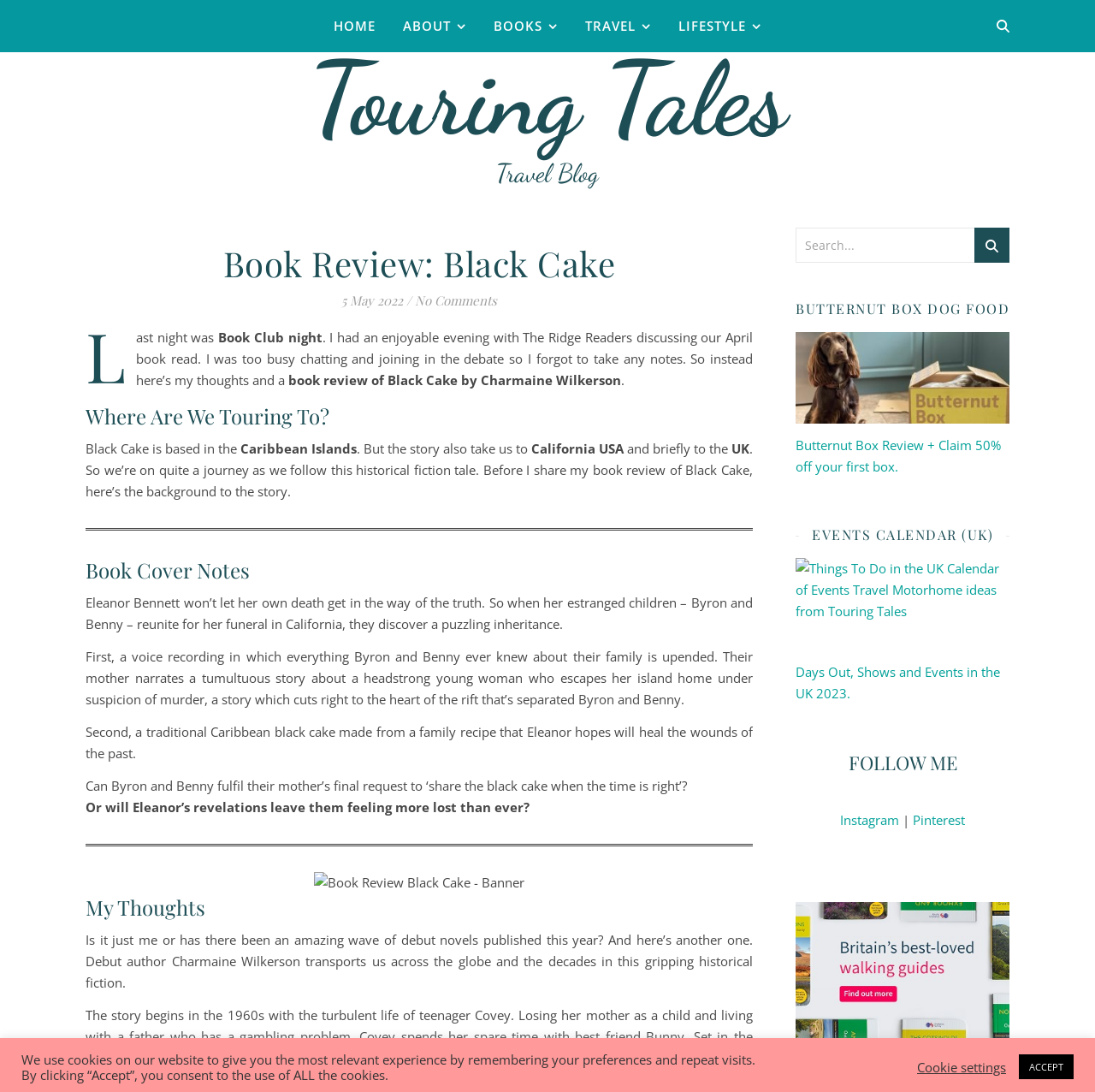Find the bounding box coordinates of the area to click in order to follow the instruction: "Click the 'HOME' link".

[0.305, 0.0, 0.355, 0.047]